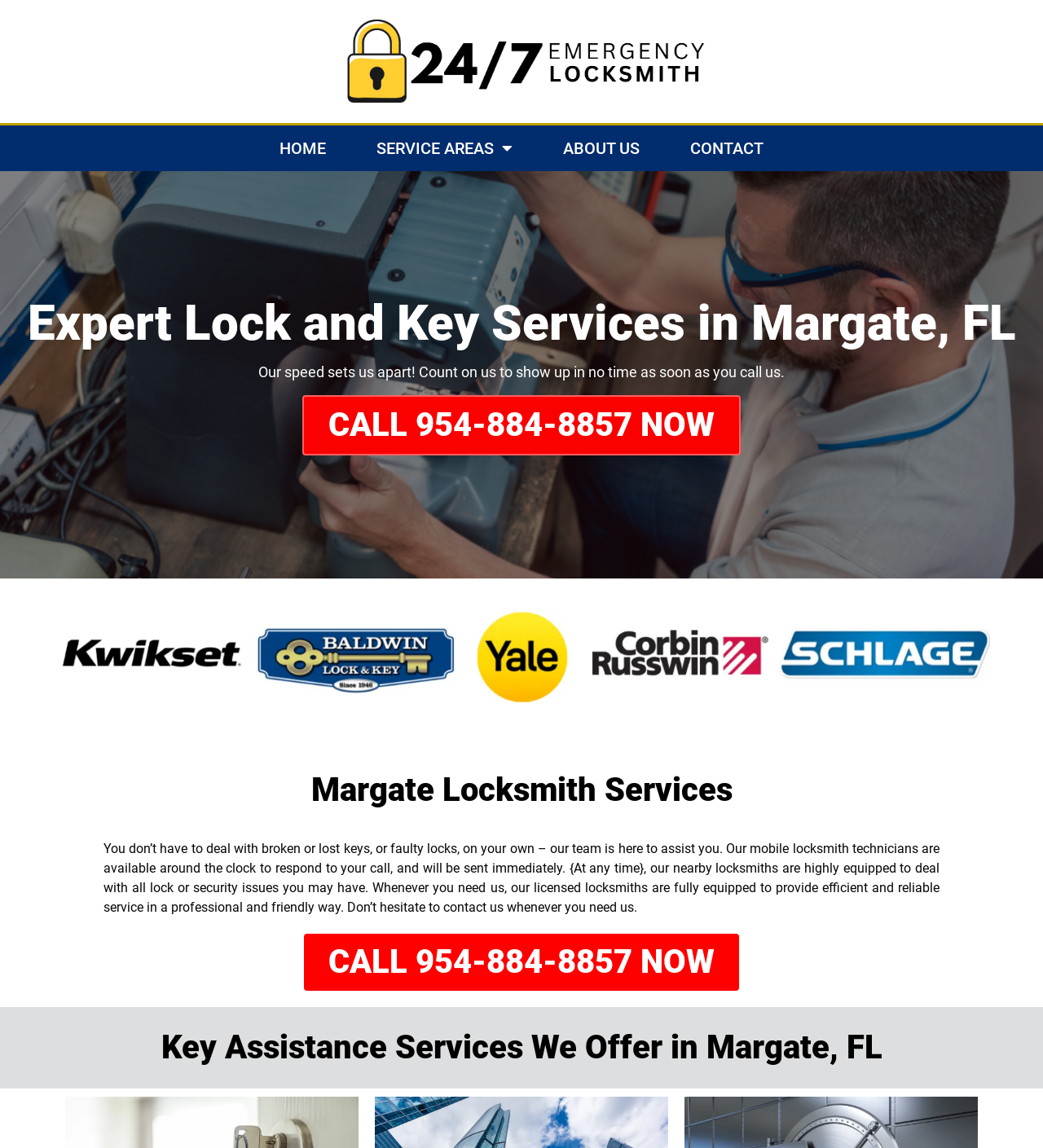Using the provided description CALL 954-884-8857 NOW, find the bounding box coordinates for the UI element. Provide the coordinates in (top-left x, top-left y, bottom-right x, bottom-right y) format, ensuring all values are between 0 and 1.

[0.291, 0.813, 0.709, 0.863]